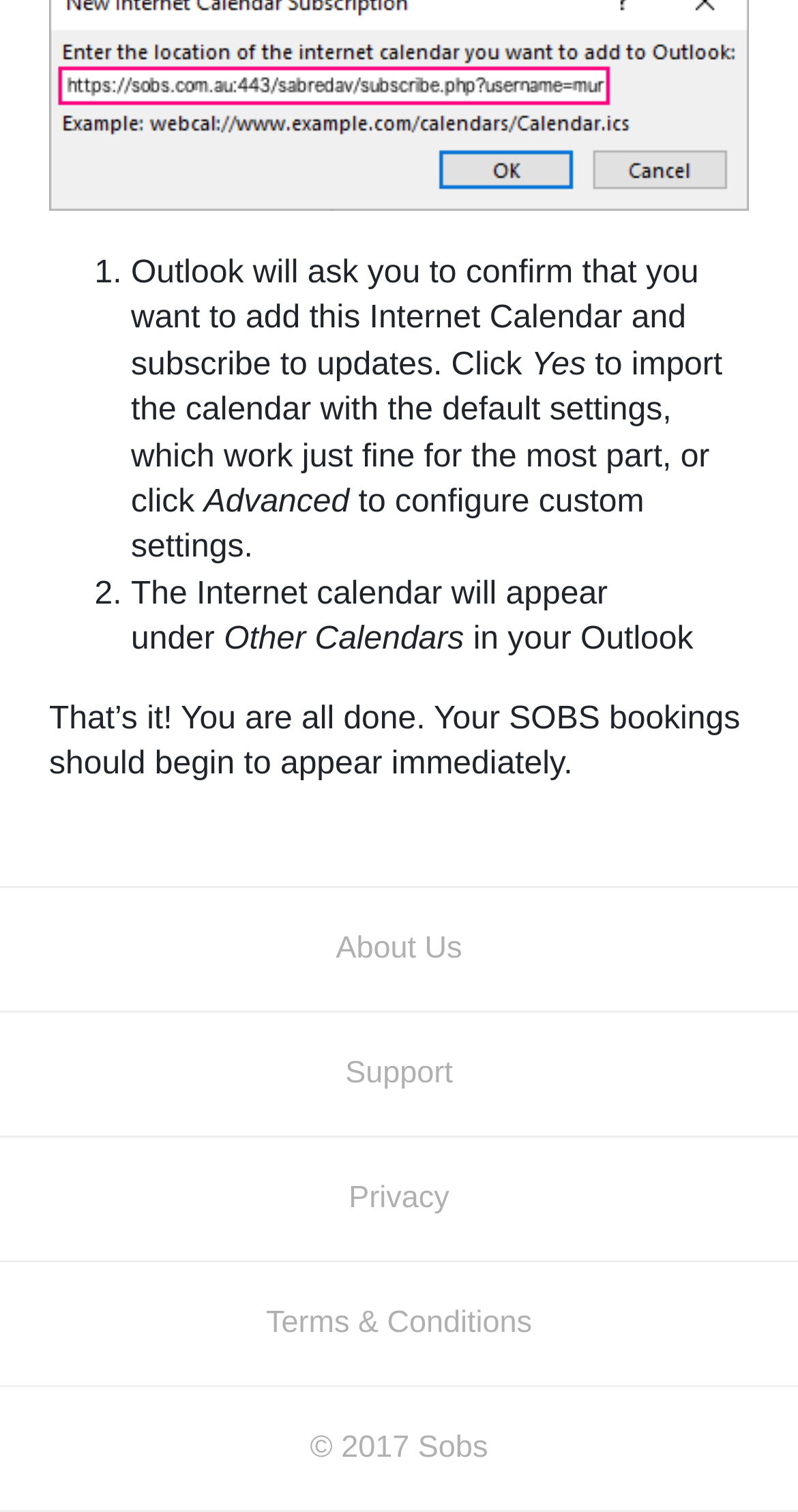How many links are available at the bottom of the webpage?
Using the information from the image, provide a comprehensive answer to the question.

At the bottom of the webpage, there are four links: 'About Us', 'Support', 'Privacy', and 'Terms & Conditions'.